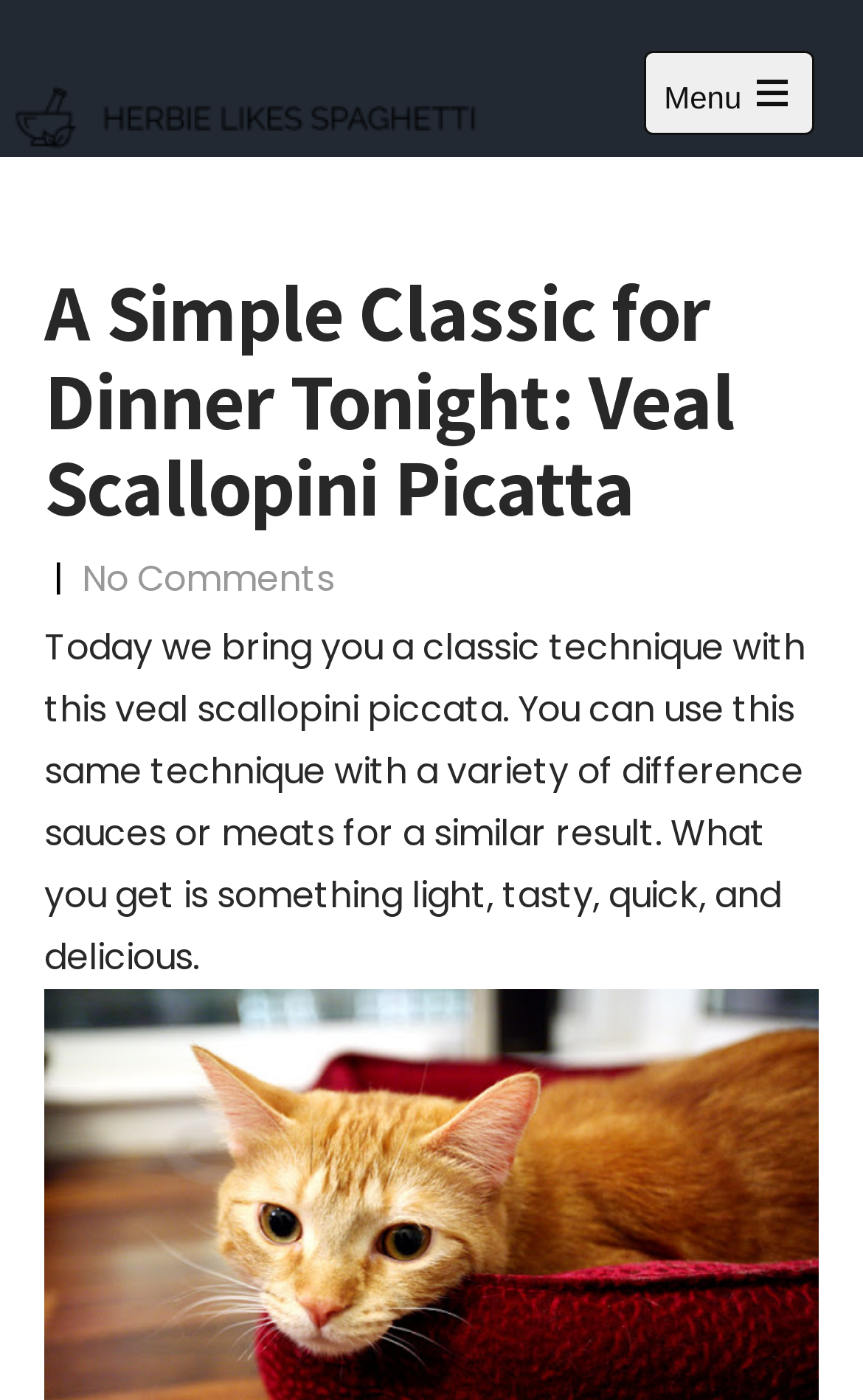What type of dish is being featured?
Please answer the question as detailed as possible based on the image.

Based on the webpage content, specifically the heading and the text description, it is clear that the webpage is featuring a recipe for veal scallopini piccata.